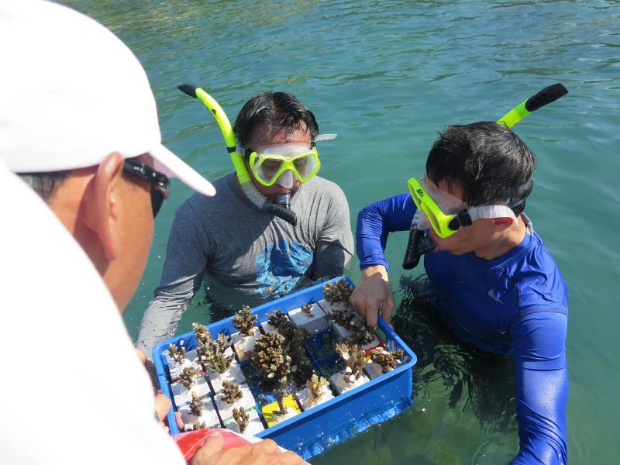What is the purpose of the coral fragments?
Could you please answer the question thoroughly and with as much detail as possible?

The coral fragments are being re-attached to promote biodiversity and help restore the fragile marine ecosystem, showcasing the team's commitment to sustainable practices and environmental stewardship.